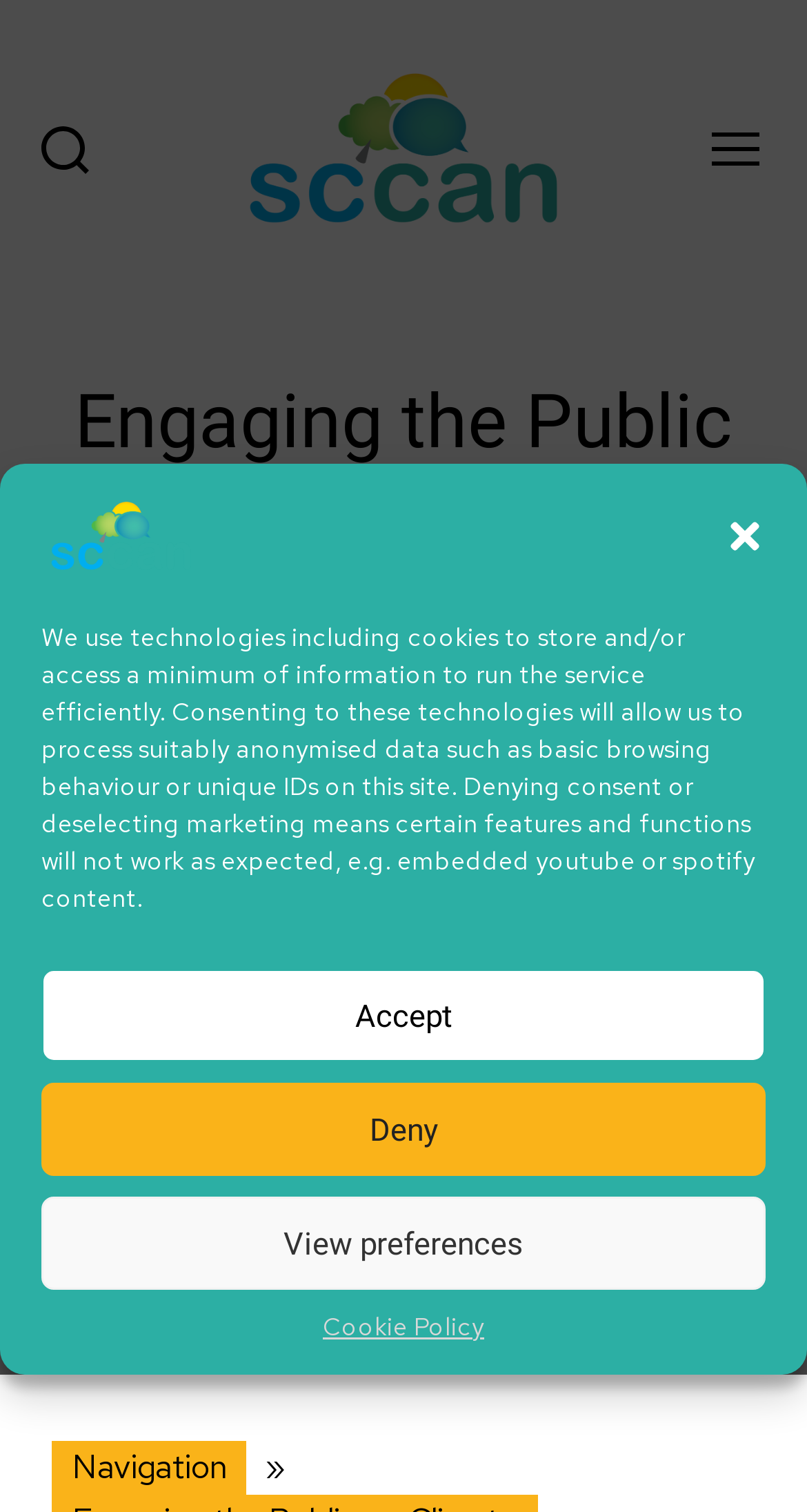Determine the bounding box coordinates for the element that should be clicked to follow this instruction: "Open the menu". The coordinates should be given as four float numbers between 0 and 1, in the format [left, top, right, bottom].

[0.831, 0.0, 1.0, 0.197]